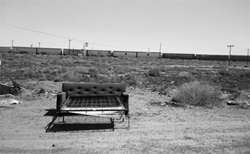Is the sky clear in the image?
Identify the answer in the screenshot and reply with a single word or phrase.

No